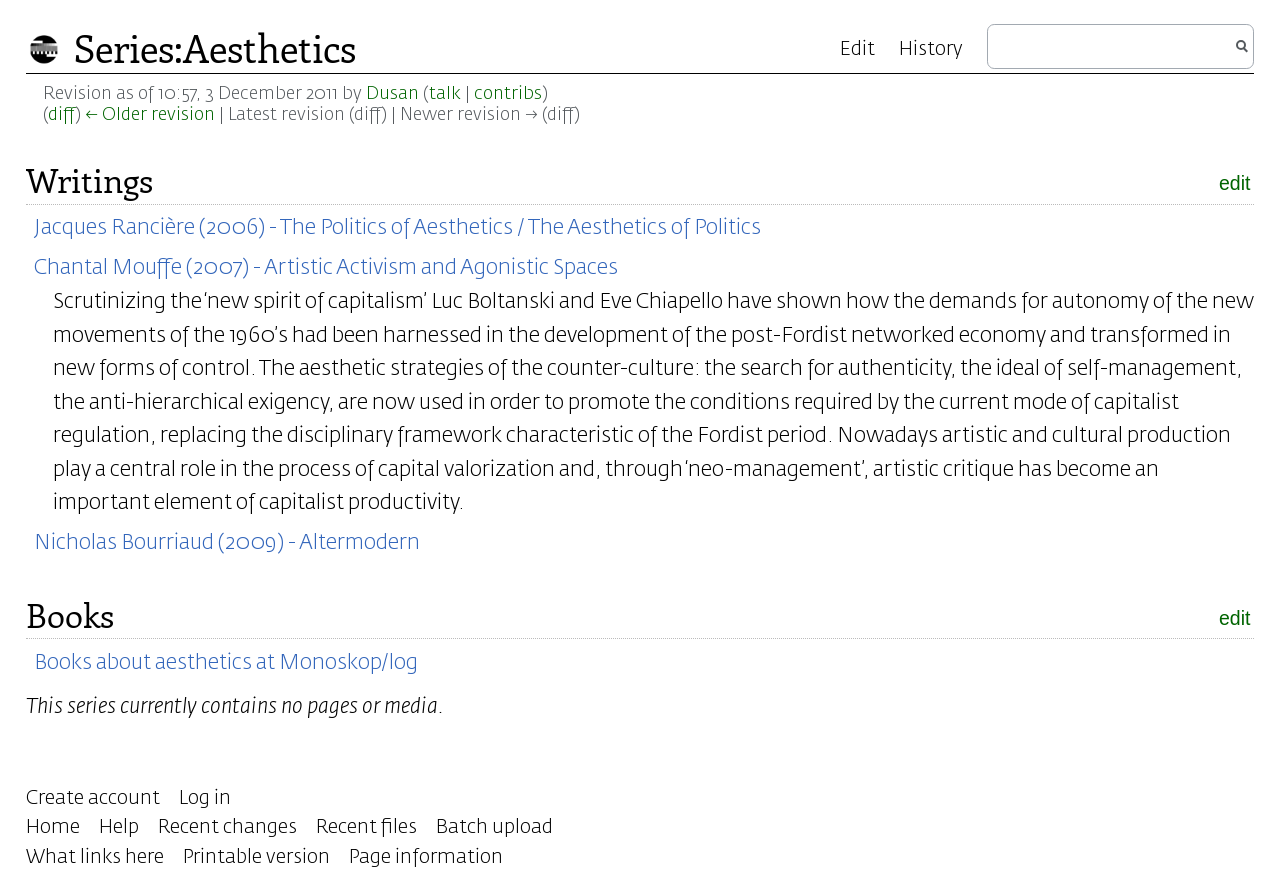Explain in detail what is displayed on the webpage.

This webpage is a wiki page focused on arts and studies, specifically on the topic of aesthetics. At the top, there is a heading "Series:Aesthetics" followed by a link to the revision history of the page. Below this, there is a section with links to the page's contributors and revision history.

The main content of the page is divided into two sections: "Writings" and "Books". The "Writings" section contains links to articles and texts on aesthetics, including works by Jacques Rancière, Chantal Mouffe, and others. There is also a lengthy passage of text discussing the relationship between art, capitalism, and autonomy.

The "Books" section contains a link to a list of books about aesthetics available on Monoskop/log. Below this, there is a notice stating that the series currently contains no pages or media.

At the top right of the page, there is a navigation menu with links to "Views", "Edit", and "History". Below this, there is a search bar with a button to execute the search. The search bar is accompanied by links to the "Home" page, "Help", and "Recent changes".

At the bottom of the page, there are links to "What links here", "Printable version", and "Page information". There are also links to "Create account" and "Log in" at the bottom left of the page.